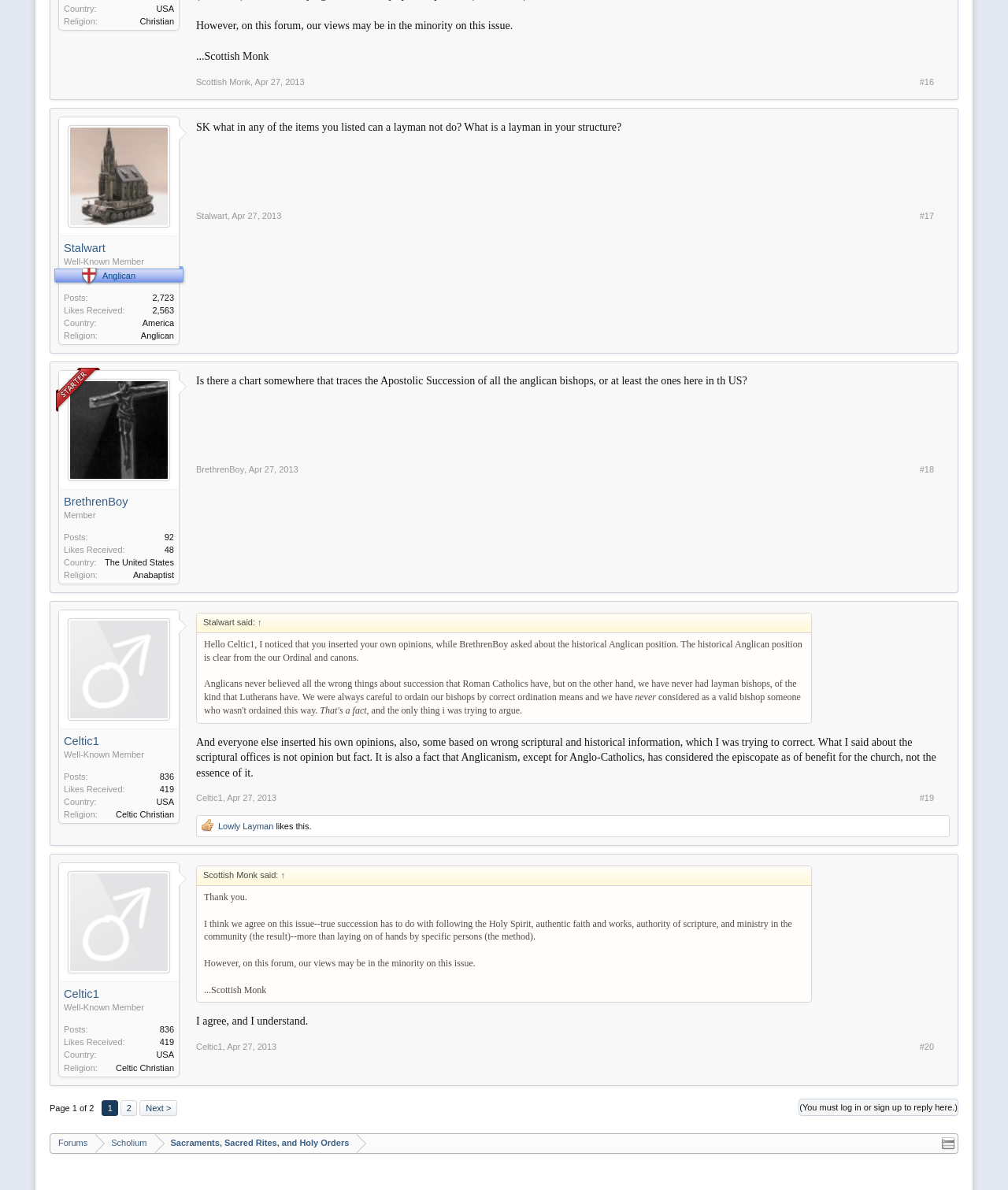How many likes did Celtic1's post receive?
Look at the screenshot and respond with a single word or phrase.

1